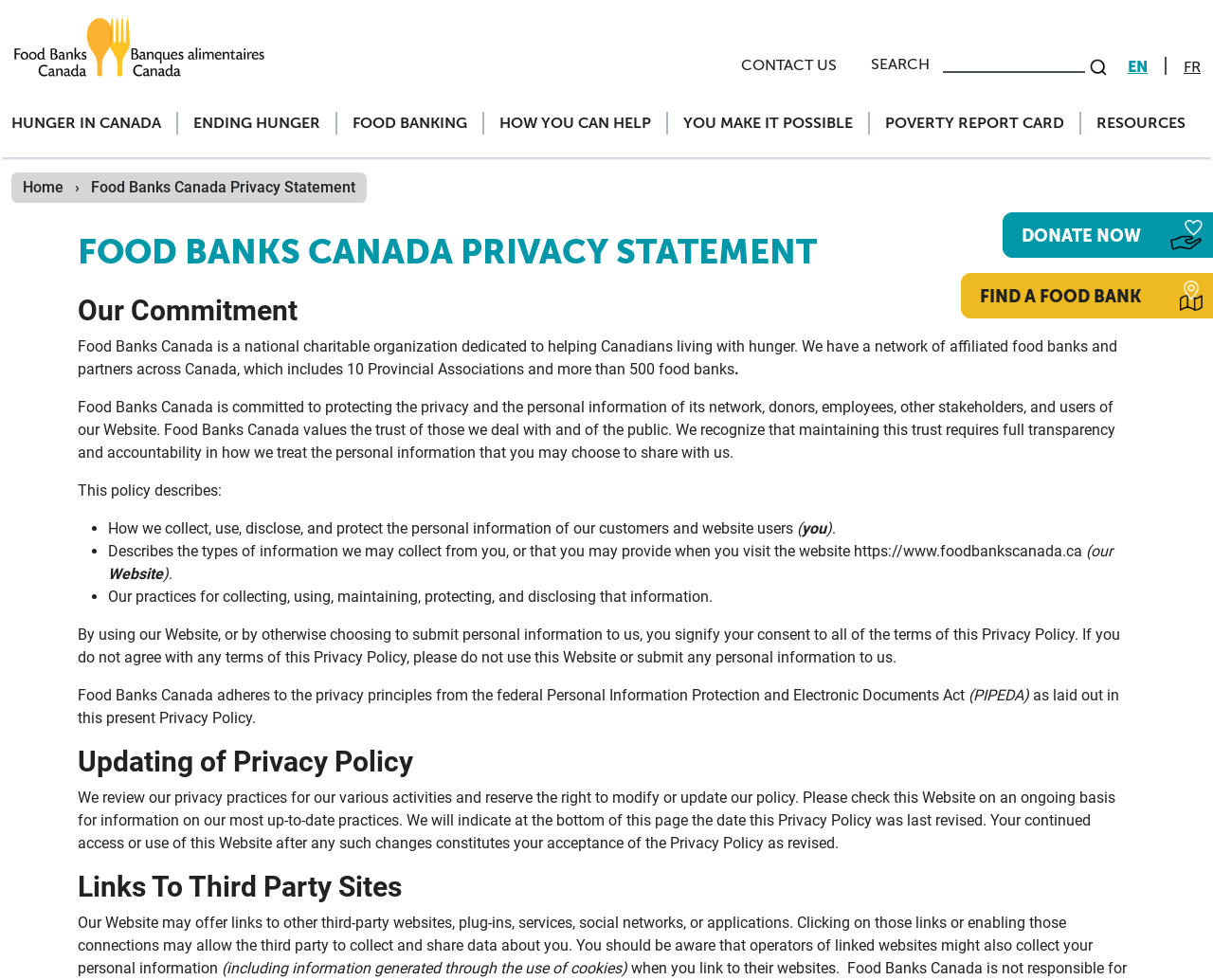Analyze the image and give a detailed response to the question:
What is the topic of the webpage?

The topic of the webpage is the Privacy Statement of Food Banks Canada, as indicated by the heading 'FOOD BANKS CANADA PRIVACY STATEMENT' and the content of the webpage, which describes how Food Banks Canada collects, uses, and protects personal information.